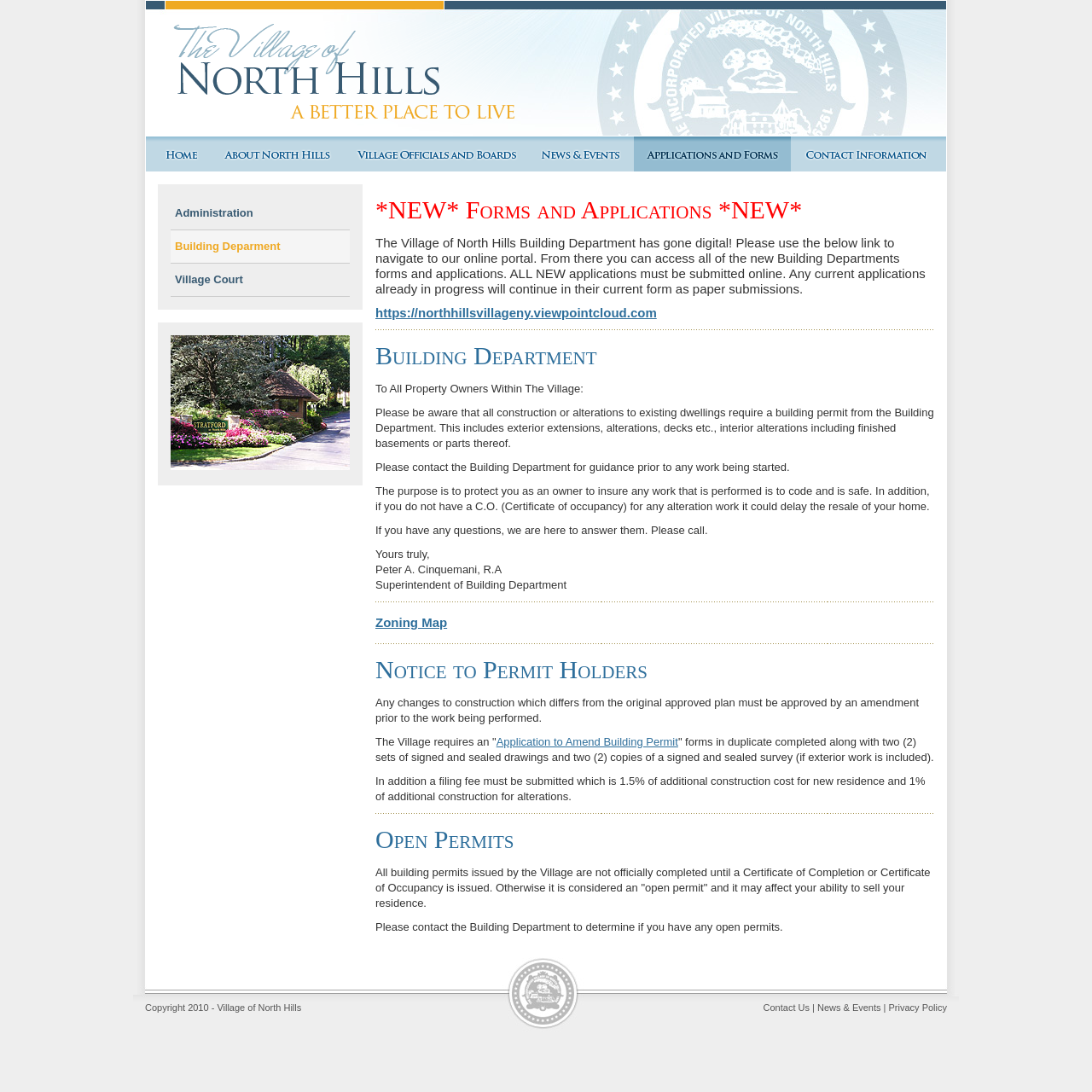Indicate the bounding box coordinates of the element that must be clicked to execute the instruction: "Click on Home". The coordinates should be given as four float numbers between 0 and 1, i.e., [left, top, right, bottom].

[0.141, 0.125, 0.193, 0.157]